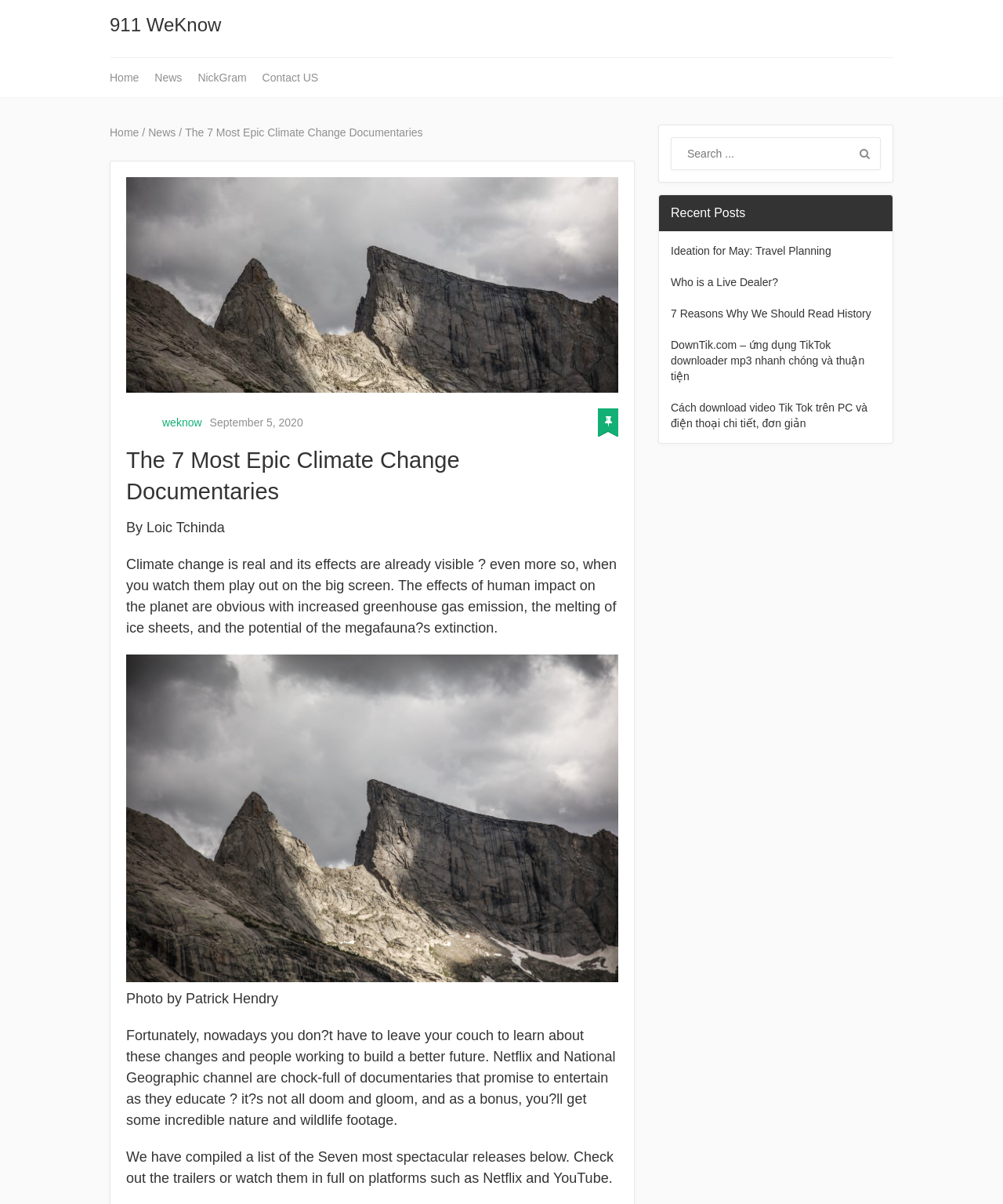Please provide the bounding box coordinates for the element that needs to be clicked to perform the following instruction: "Visit the NickGram page". The coordinates should be given as four float numbers between 0 and 1, i.e., [left, top, right, bottom].

[0.189, 0.048, 0.254, 0.081]